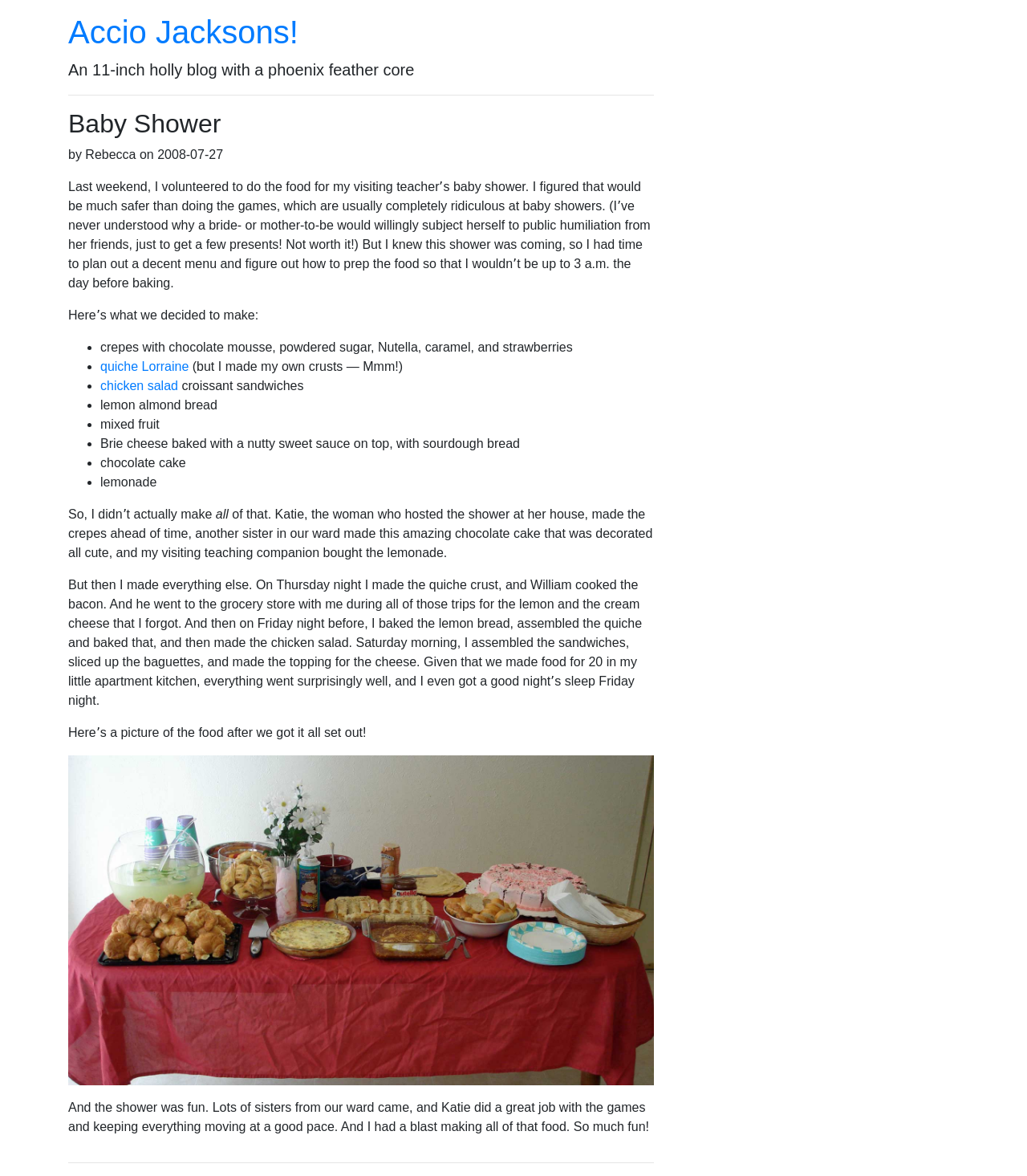How many people did the author prepare food for?
Could you answer the question with a detailed and thorough explanation?

The author mentions that they made food for 20 people in their little apartment kitchen, which can be found in the paragraph describing the food preparation process.